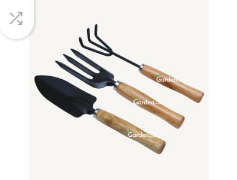Generate an elaborate caption that covers all aspects of the image.

The image showcases a meticulously designed garden tools set, featuring three essential hand tools that are indispensable for any gardening enthusiast. The set includes a small trowel with a sleek black blade, a robust three-pronged cultivator, and a medium-sized hand fork. Each tool is equipped with a sturdy wooden handle, ensuring a comfortable grip during use. This collection is ideal for various gardening tasks, from digging and planting to loosening soil and weeding, making it an excellent addition to any gardening toolkit.